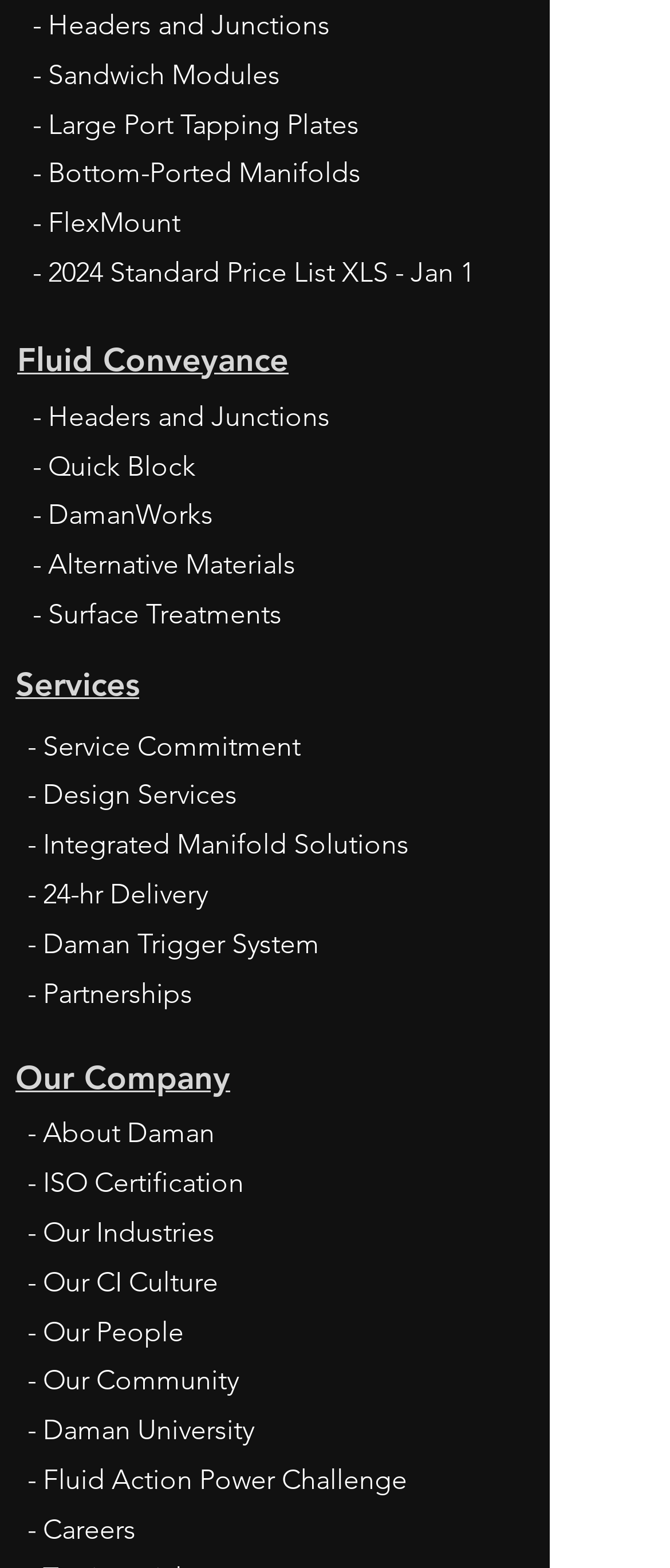What is the first link on the webpage?
Refer to the image and provide a concise answer in one word or phrase.

Headers and Junctions